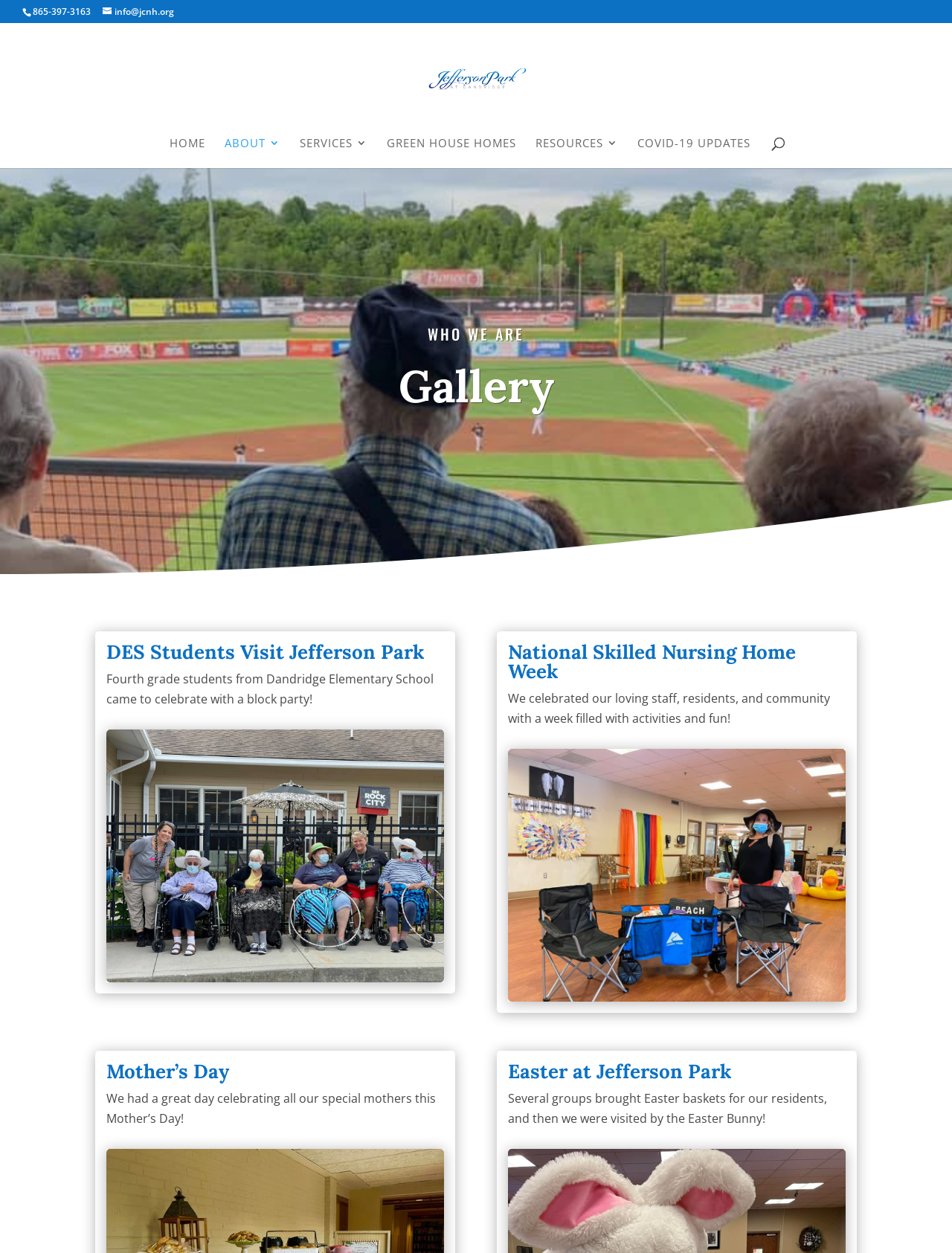Determine which piece of text is the heading of the webpage and provide it.

WHO WE ARE